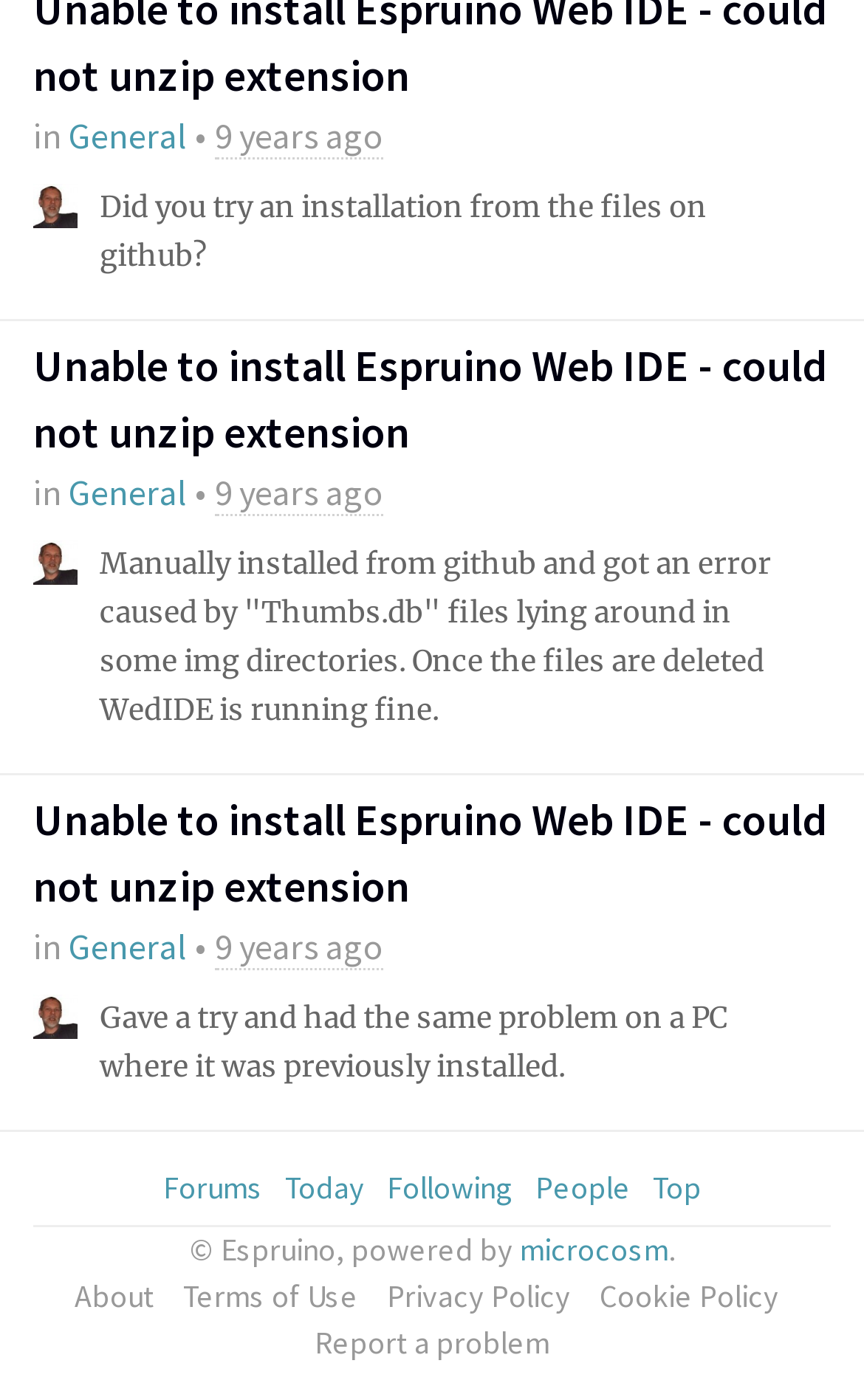Determine the bounding box coordinates of the clickable area required to perform the following instruction: "Report a problem". The coordinates should be represented as four float numbers between 0 and 1: [left, top, right, bottom].

[0.351, 0.943, 0.649, 0.976]